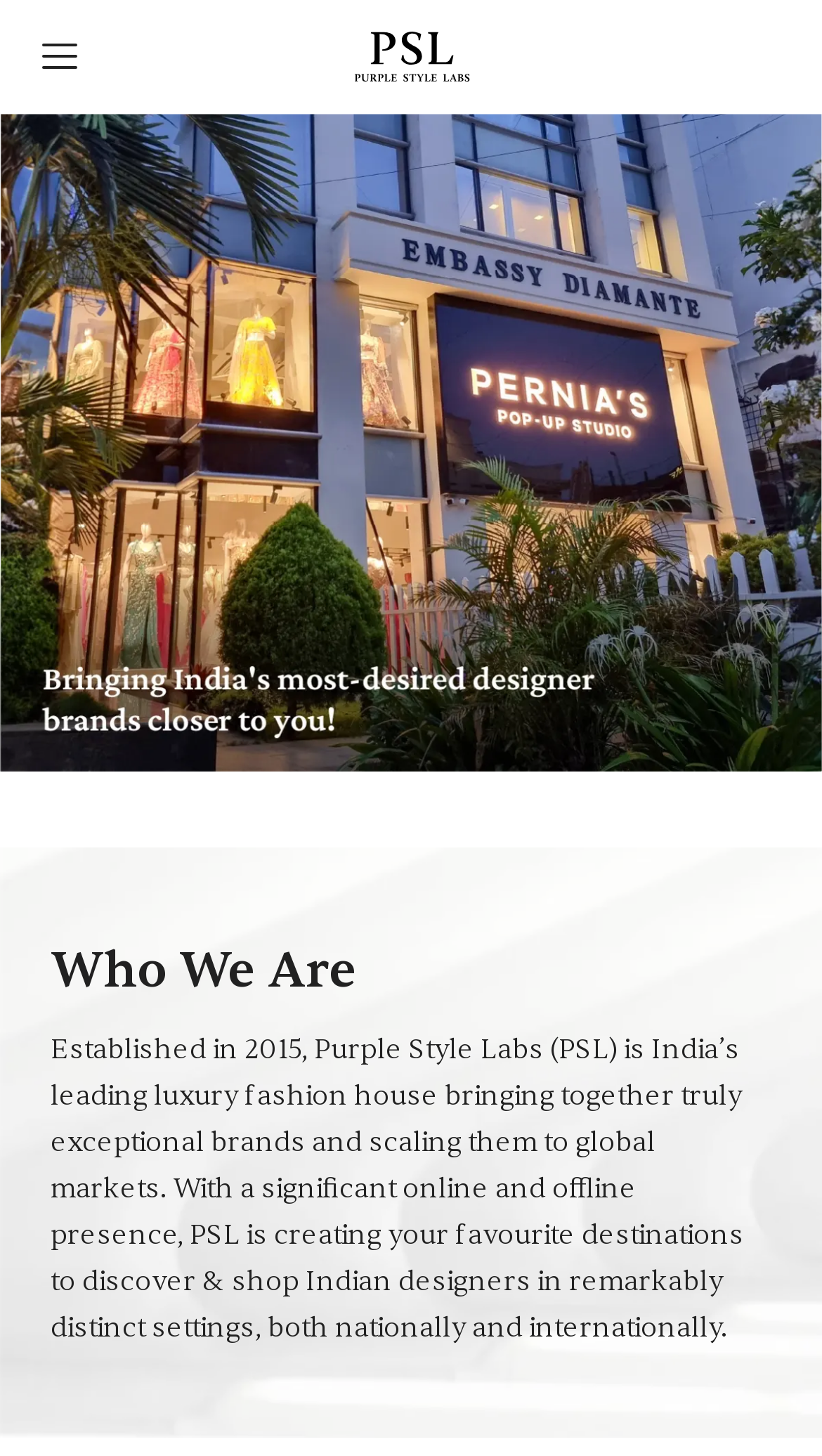What is the purpose of Purple Style Labs?
Using the image, provide a detailed and thorough answer to the question.

The purpose of Purple Style Labs can be inferred from the static text element that describes the company as 'India’s leading luxury fashion house bringing together truly exceptional brands and scaling them to global markets'.